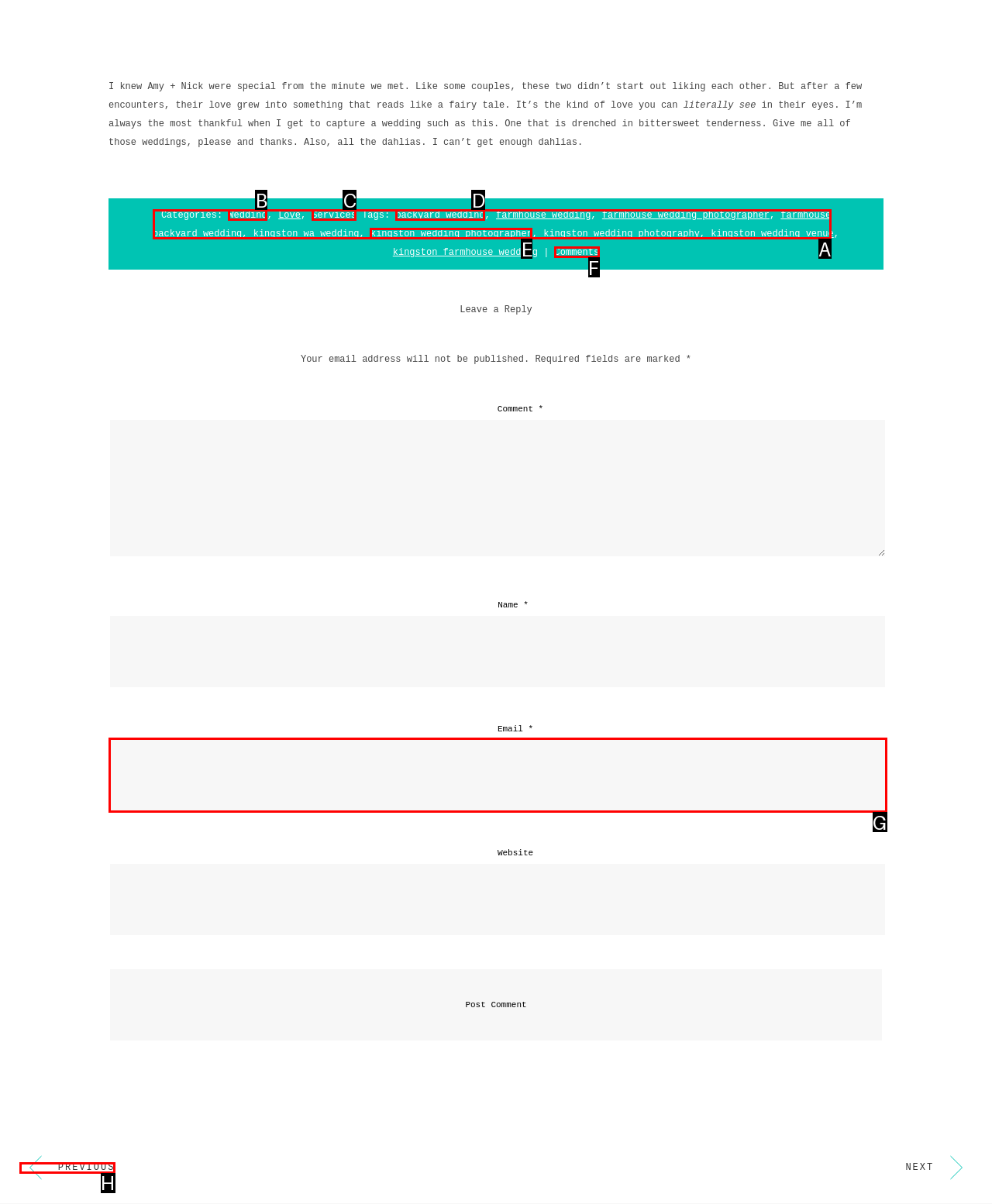Determine which HTML element fits the description: parent_node: Email * aria-describedby="email-notes" name="email". Answer with the letter corresponding to the correct choice.

G